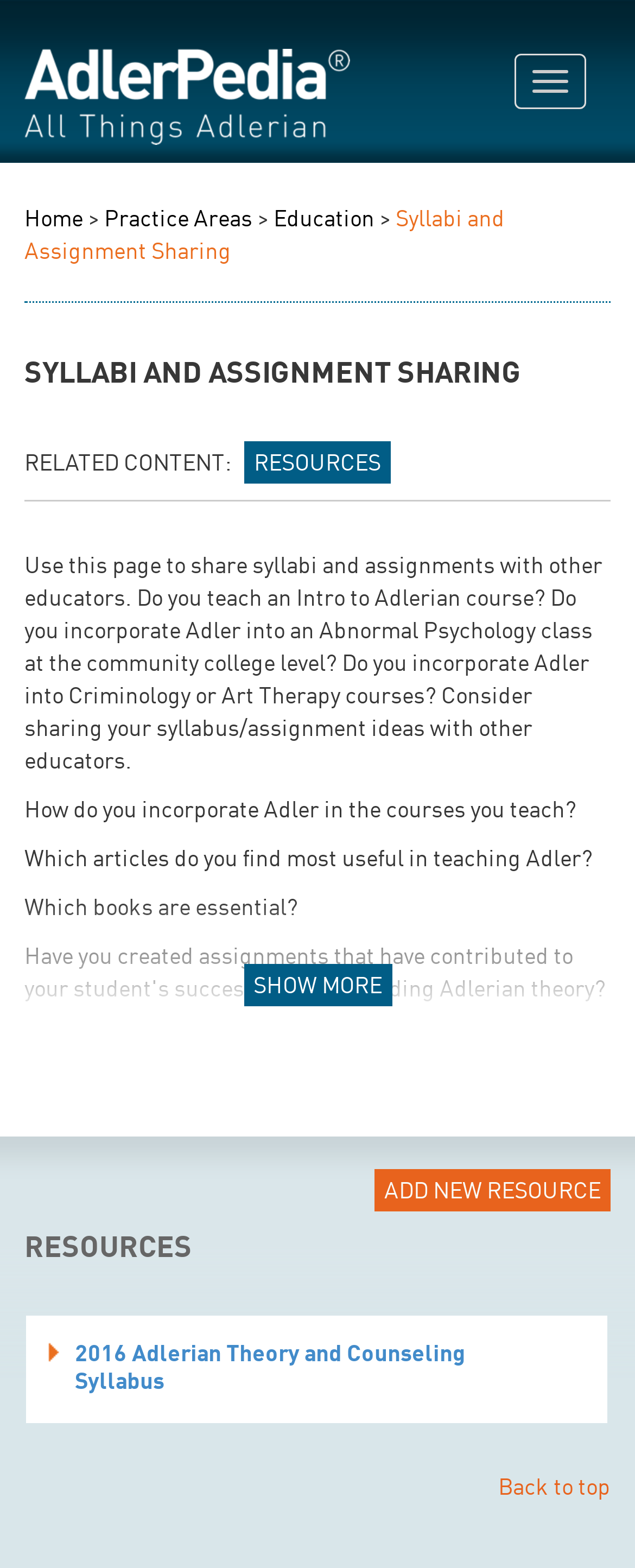Find the bounding box coordinates of the area that needs to be clicked in order to achieve the following instruction: "Click on the 'SHOW MORE' button". The coordinates should be specified as four float numbers between 0 and 1, i.e., [left, top, right, bottom].

[0.383, 0.615, 0.617, 0.642]